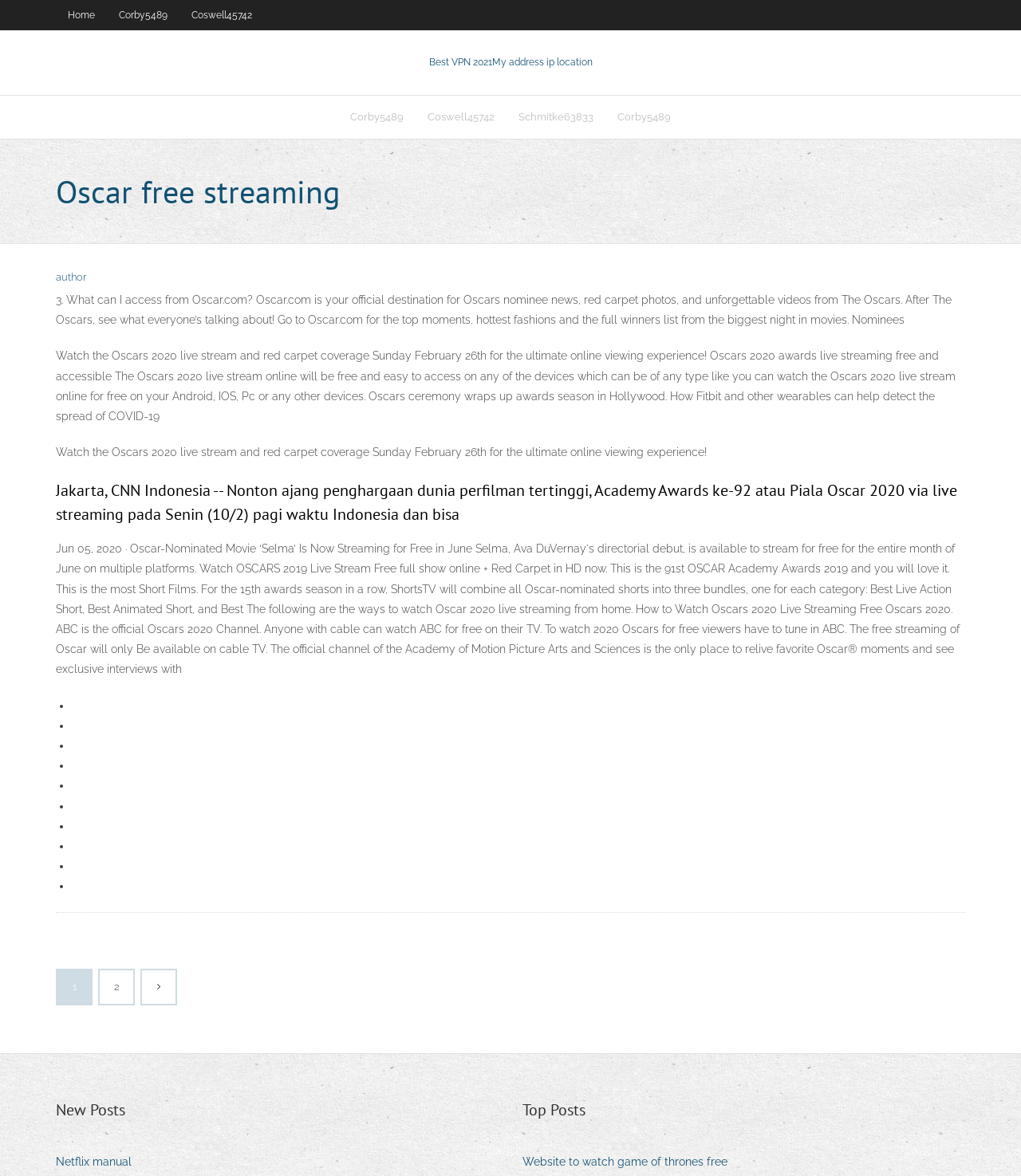Please pinpoint the bounding box coordinates for the region I should click to adhere to this instruction: "Click on Netflix manual".

[0.055, 0.979, 0.141, 0.998]